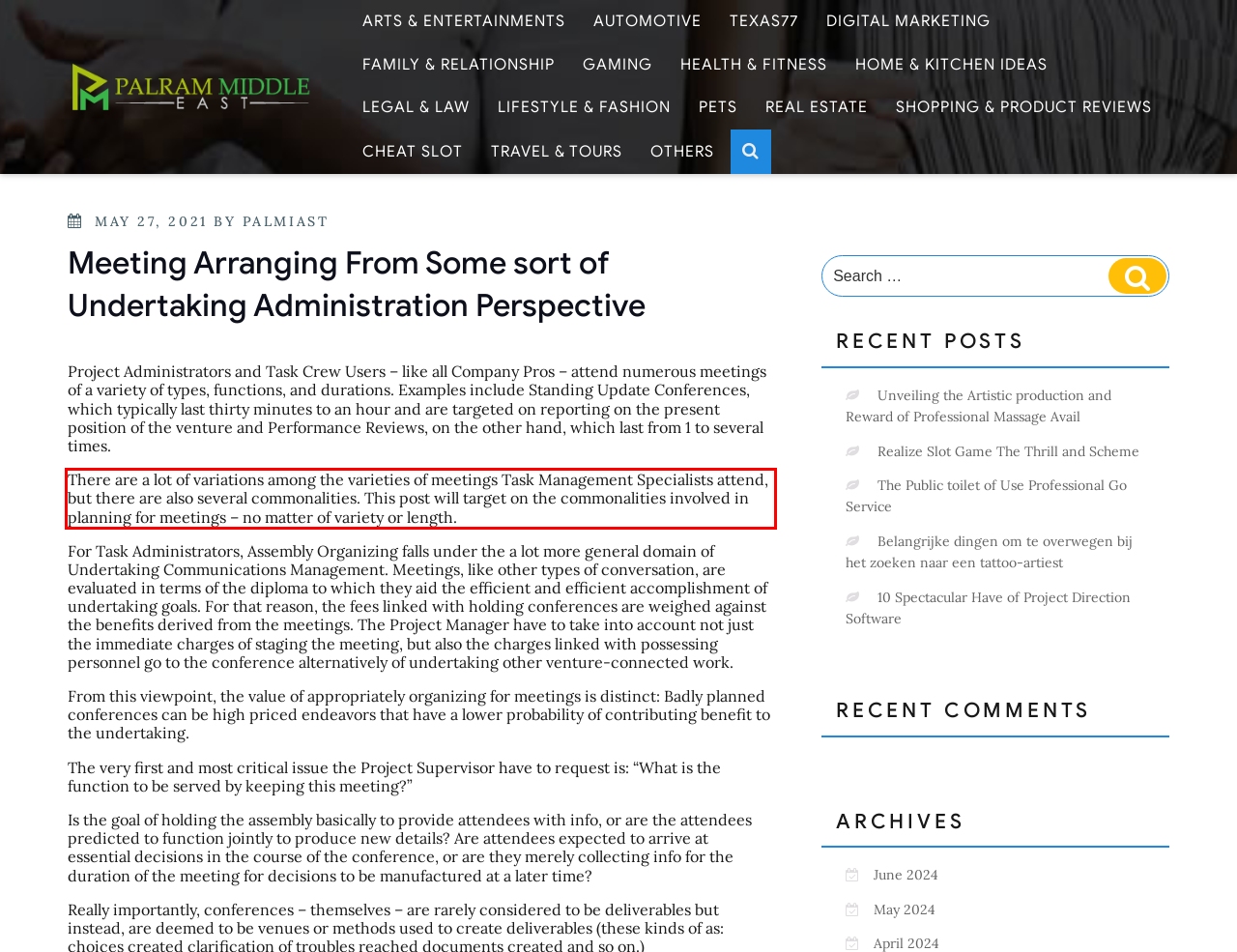Examine the webpage screenshot and use OCR to obtain the text inside the red bounding box.

There are a lot of variations among the varieties of meetings Task Management Specialists attend, but there are also several commonalities. This post will target on the commonalities involved in planning for meetings – no matter of variety or length.